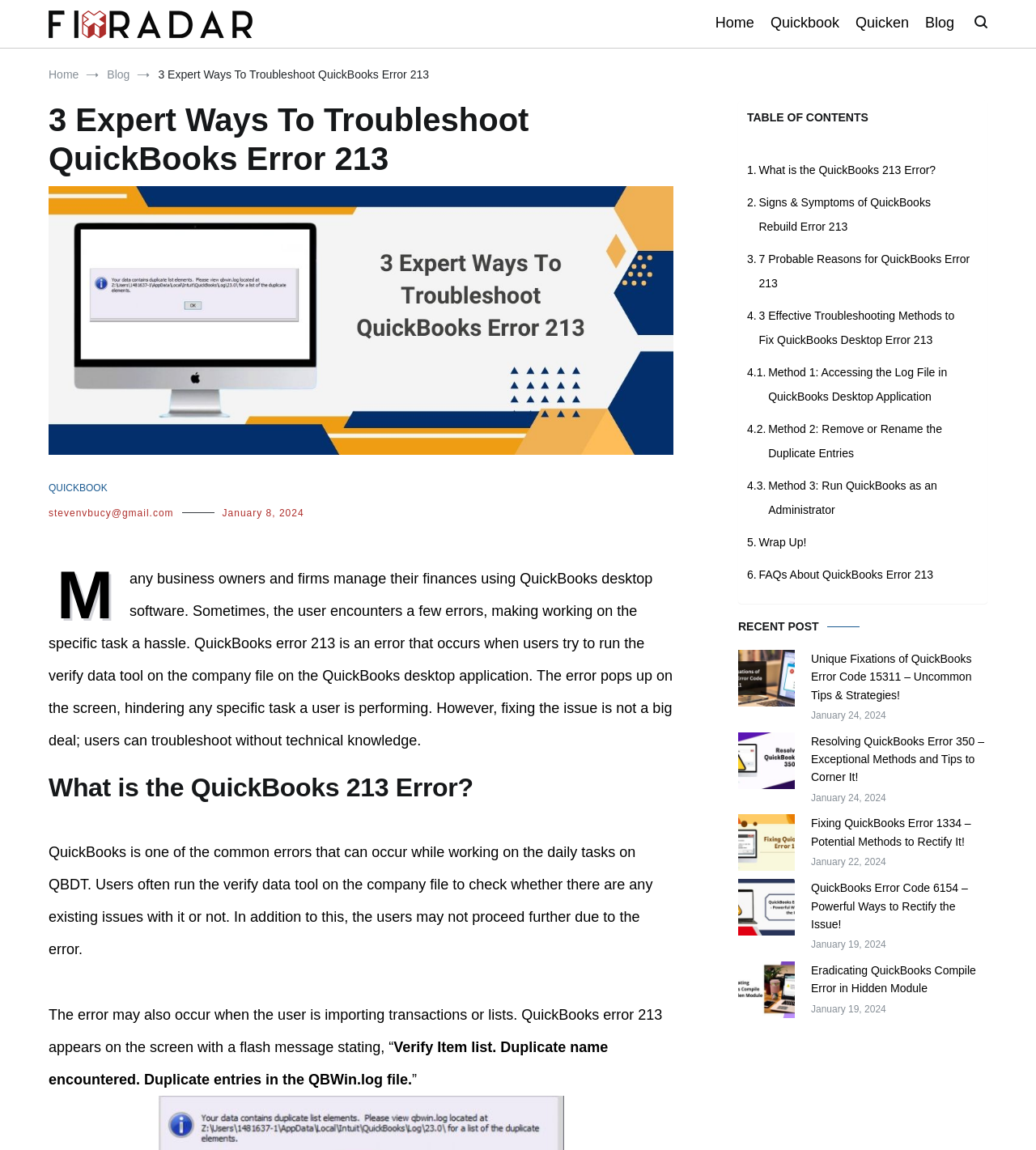Using the image as a reference, answer the following question in as much detail as possible:
How many methods are provided to fix QuickBooks Error 213?

The webpage provides a table of contents that lists three effective troubleshooting methods to fix QuickBooks Error 213, which are Method 1: Accessing the Log File in QuickBooks Desktop Application, Method 2: Remove or Rename the Duplicate Entries, and Method 3: Run QuickBooks as an Administrator.